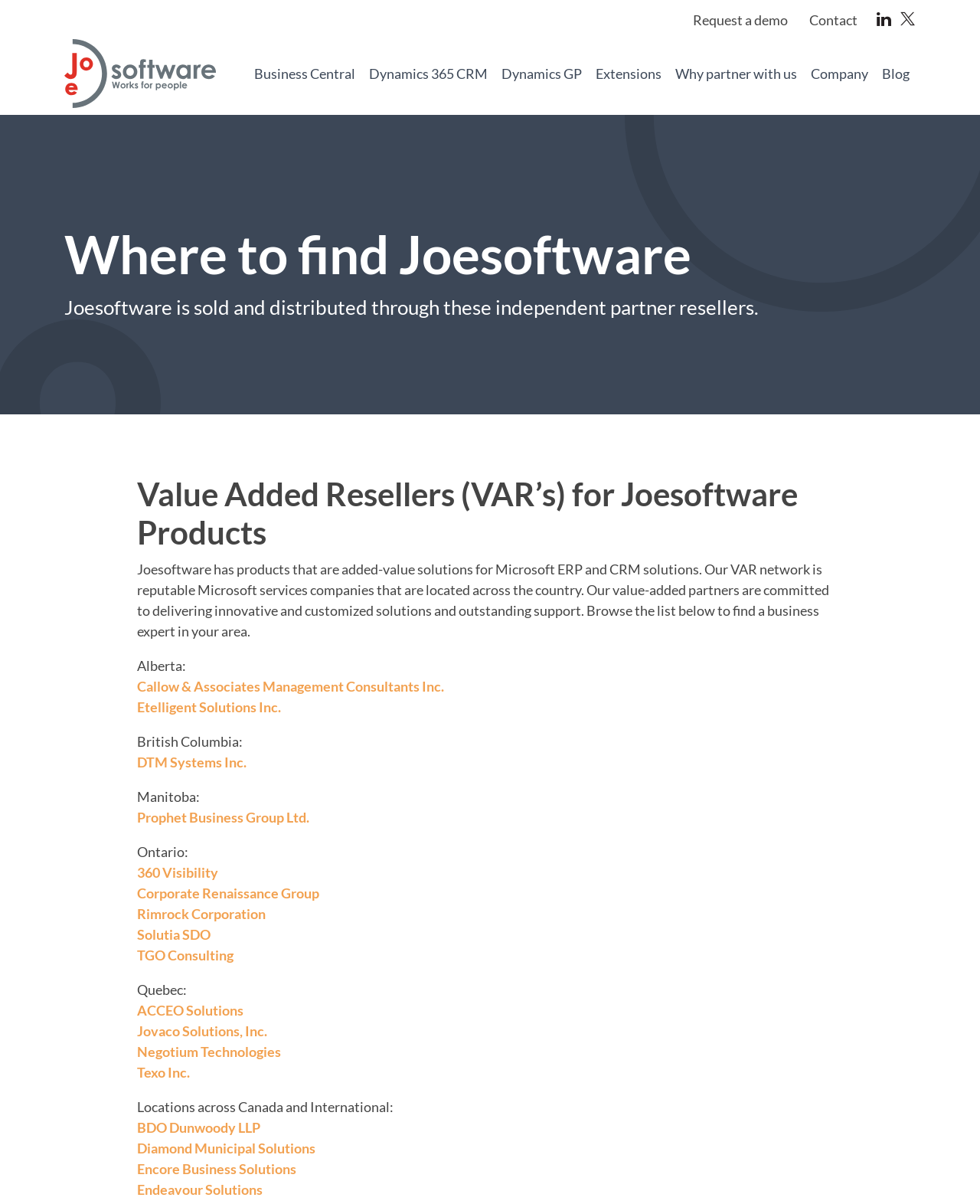Describe in detail what you see on the webpage.

The webpage is about Joesoftware, a company that offers added-value solutions for Microsoft ERP and CRM solutions. At the top, there is a navigation menu with links to "Request a demo", "Contact", and social media icons. Below the navigation menu, there are three columns of links, each column representing a different product category: Business Central, Dynamics 365 CRM, and Dynamics GP. Each product category has several sub-links that provide more information about the product.

To the right of the product categories, there is a section that lists the company's extensions, including Microsoft Dynamics GP Extensions, Penny employee self-service software, and Power Platform. Below this section, there is a link to "Why partner with us" and a brief description of the company's implementation, integrations, and training services.

The main content of the webpage is divided into two sections. The first section has a heading "Value Added Resellers (VAR’s) for Joesoftware Products" and a brief description of the company's VAR network. The second section lists the company's value-added partners across Canada, organized by province. Each partner is listed with a link to their website. There are also a few international partners listed at the bottom of the page.

Throughout the webpage, there are several headings and static text that provide additional information about the company and its products. Overall, the webpage is well-organized and easy to navigate, with a clear focus on showcasing the company's products and partners.